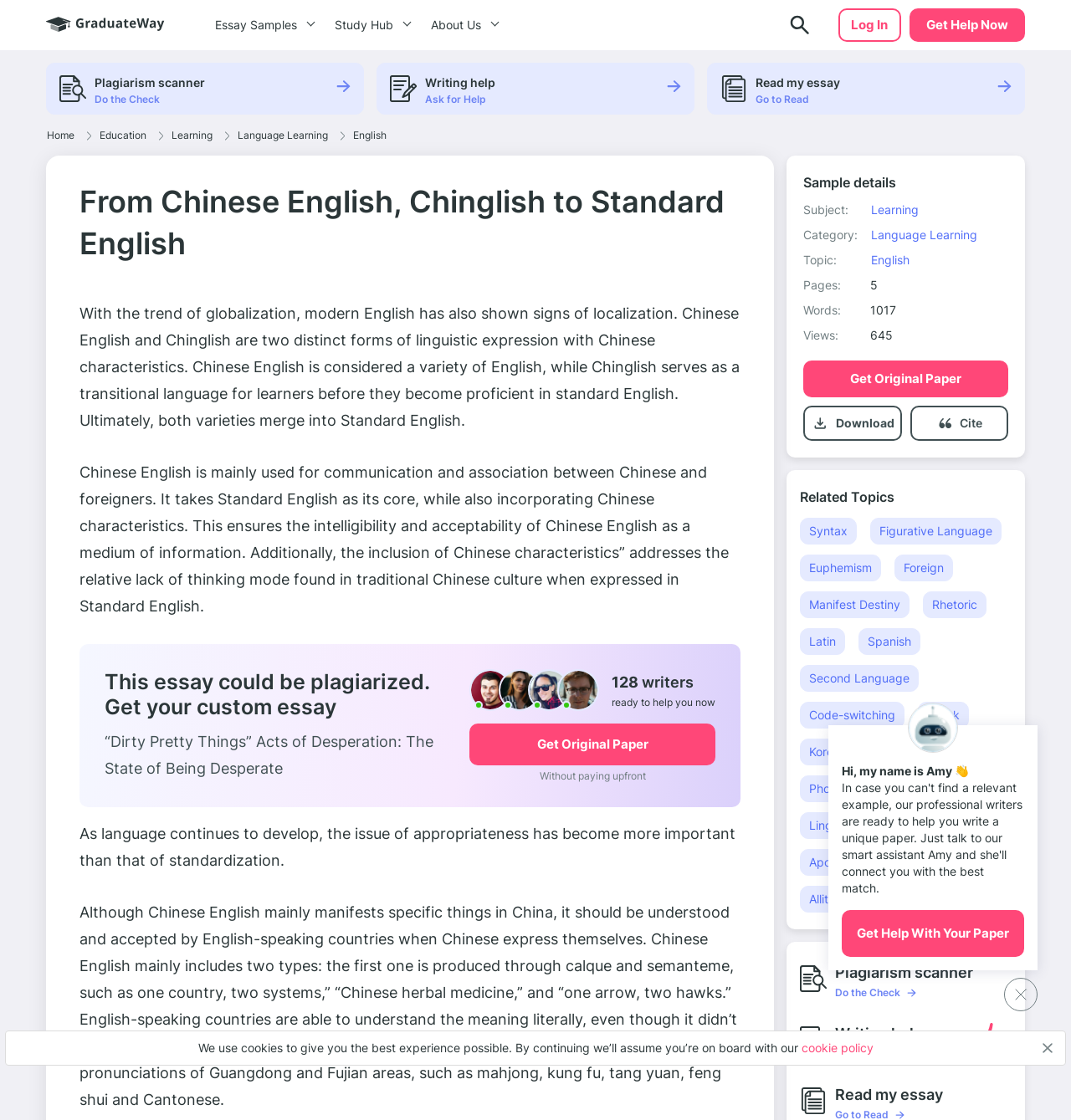Summarize the contents and layout of the webpage in detail.

The webpage is about an essay example on "From Chinese English, Chinglish to Standard English" on GraduateWay. At the top left corner, there is a logo and a link to the "Home" page. Next to it, there are links to "Education", "Learning", "Language Learning", and "English". On the top right corner, there is a "Log In" button and another logo.

Below the top section, there is a heading "Sample details" with information about the essay, including the subject, category, topic, pages, words, and views. There is also a button to "Get Original Paper" and a link to "Cite" the essay.

The main content of the webpage is the essay itself, which discusses the differences between Chinese English, Chinglish, and Standard English. The essay is divided into paragraphs, and there are links to related topics at the bottom of the page, such as "Syntax", "Figurative Language", and "Linguistics".

On the right side of the page, there are three images with links to "Plagiarism scanner", "Writing help", and "Read my essay". Below each image, there is a brief description of the service.

At the bottom of the page, there is a section with links to more essay examples, including "Dirty Pretty Things" Acts of Desperation: The State of Being Desperate". There is also a note that the essay could be plagiarized and an offer to get a custom essay.